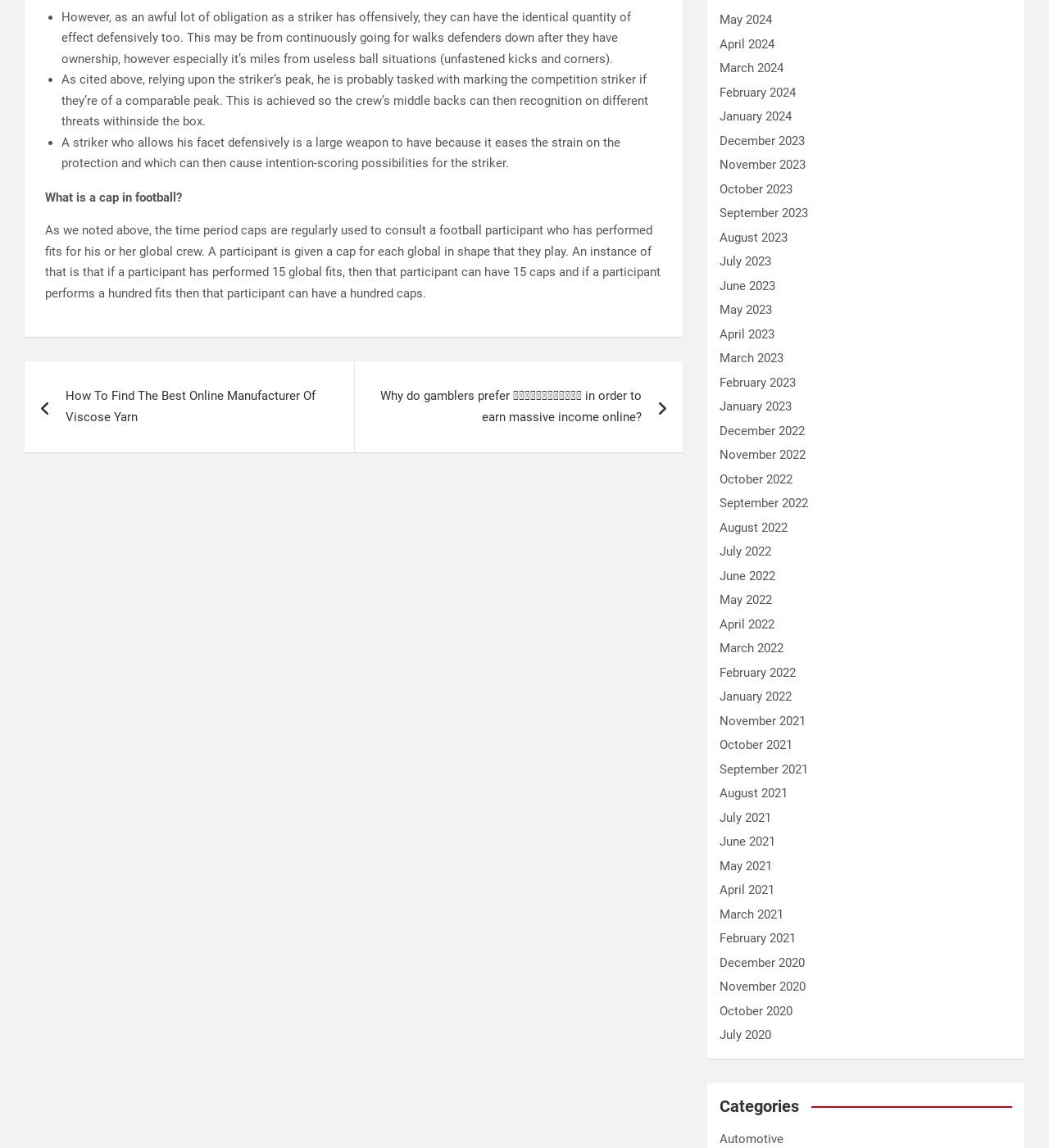Determine the bounding box coordinates of the element that should be clicked to execute the following command: "Click on 'Posts' navigation".

[0.023, 0.315, 0.651, 0.394]